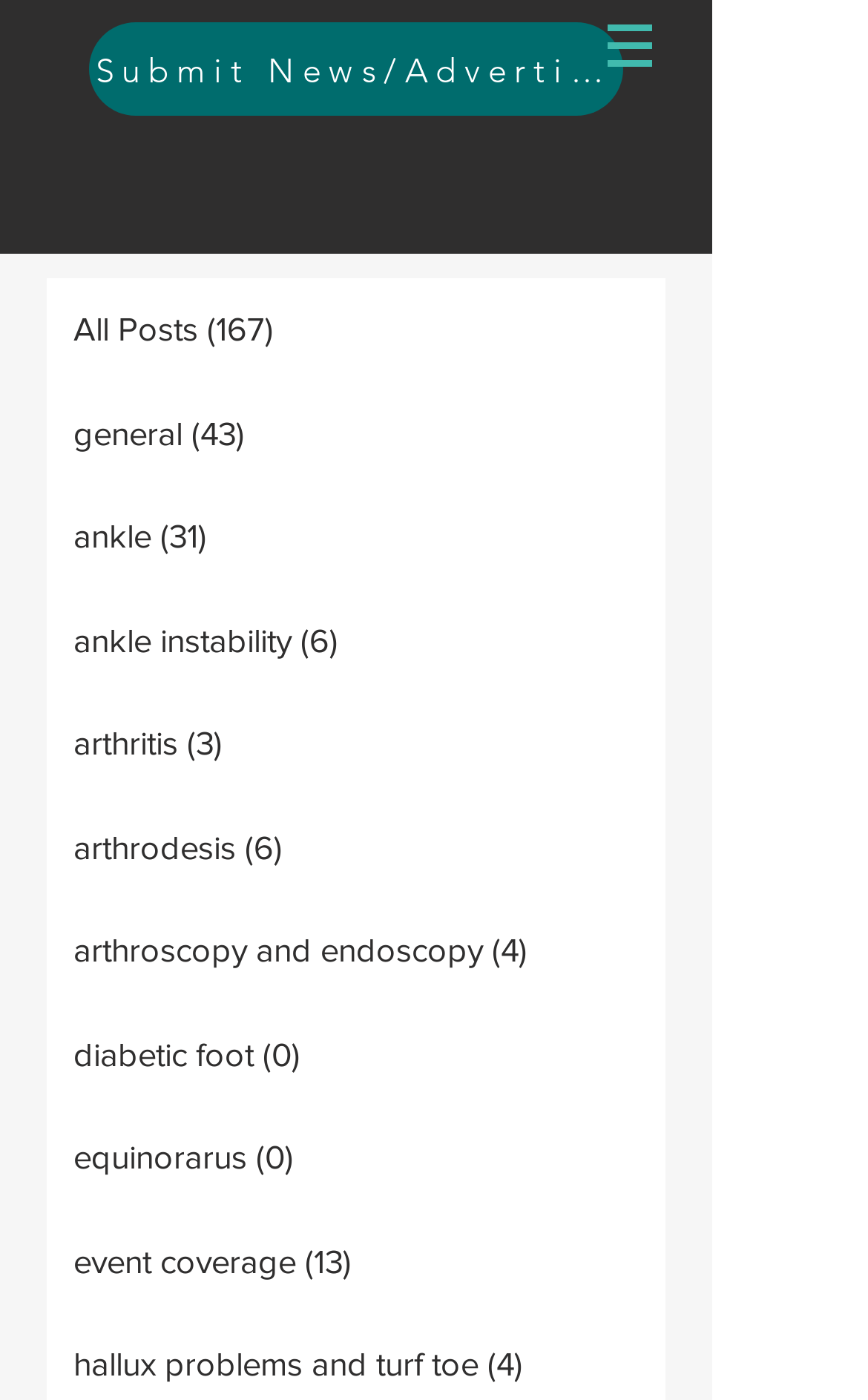Please specify the bounding box coordinates of the clickable section necessary to execute the following command: "Submit news or advertising".

[0.103, 0.016, 0.718, 0.083]